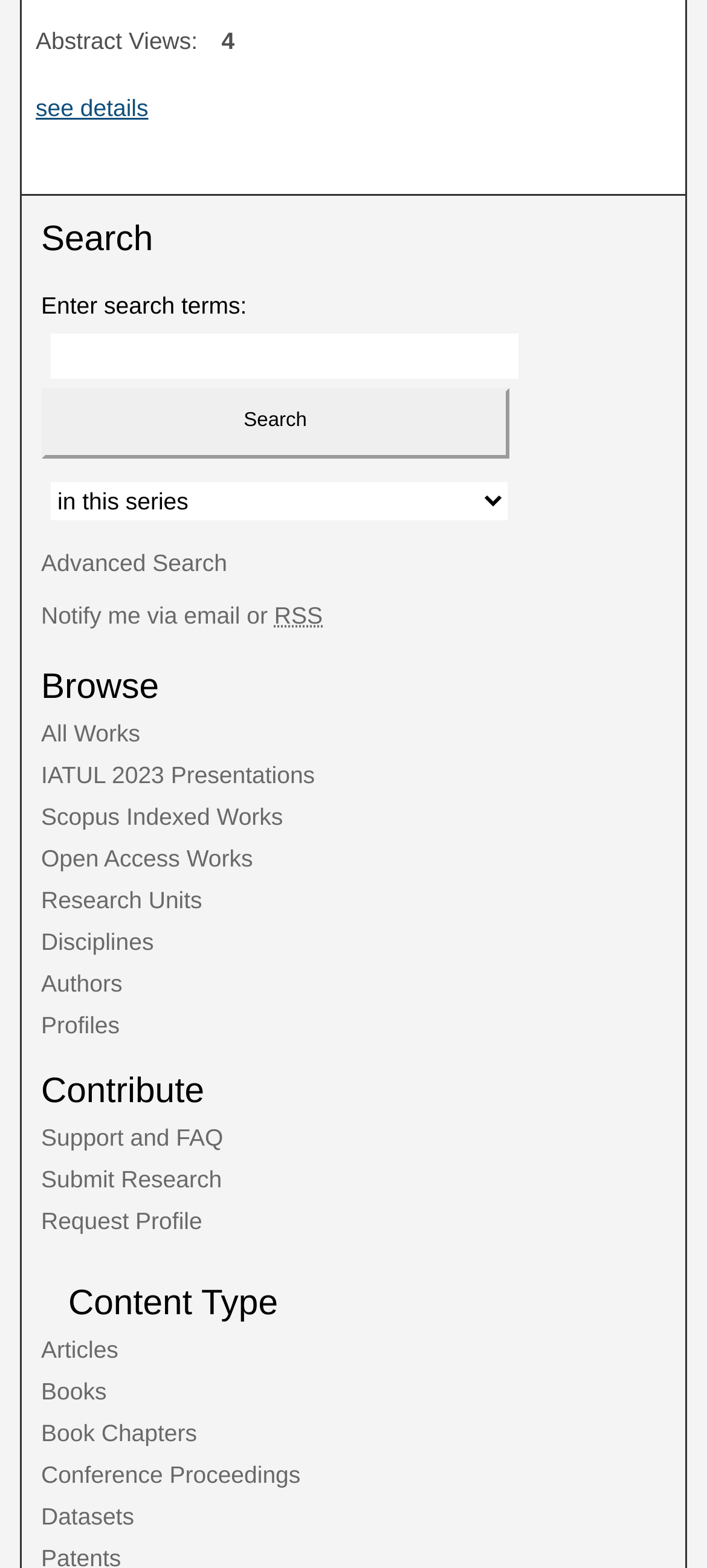Respond with a single word or short phrase to the following question: 
How many content types are listed?

6